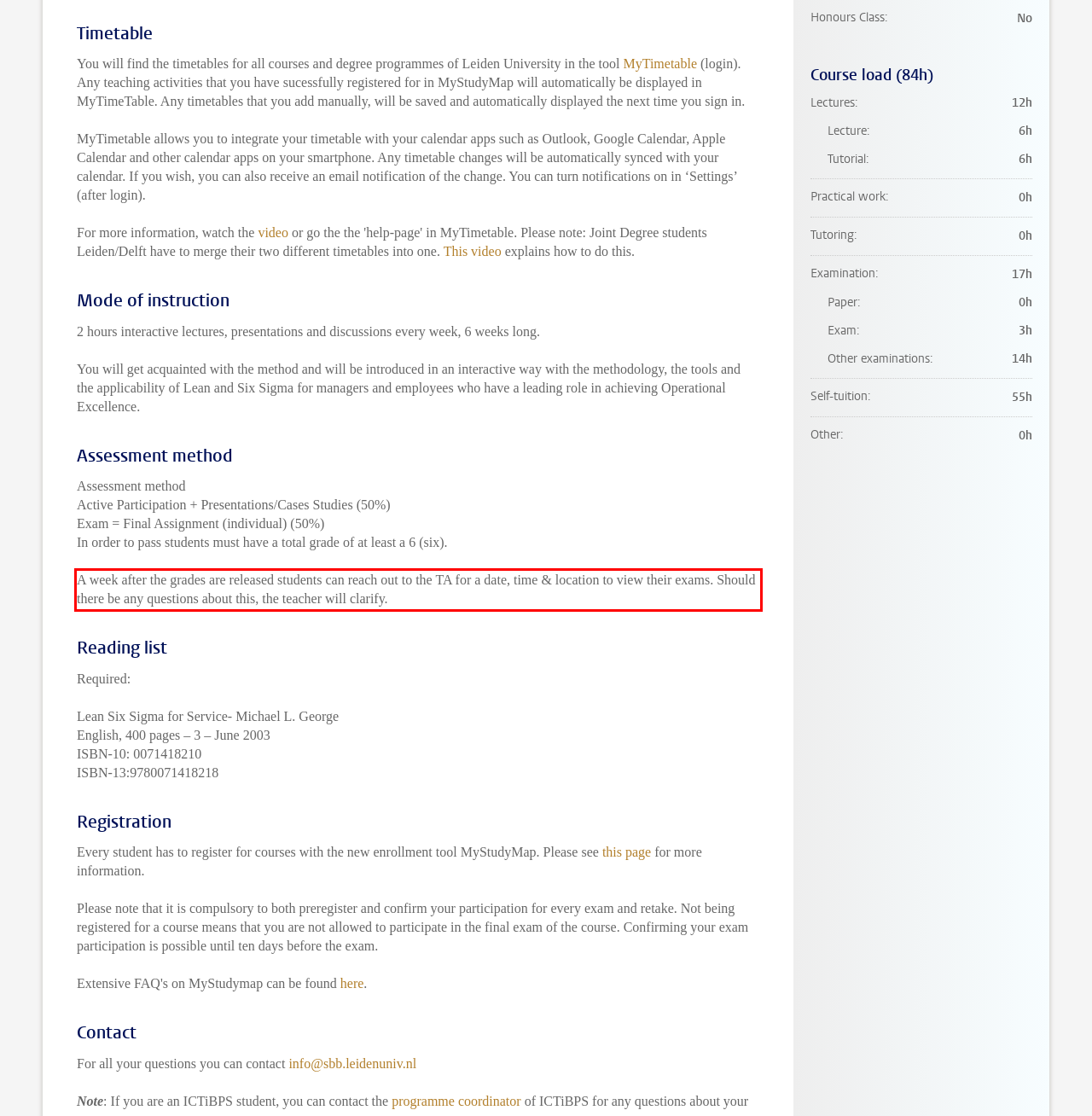Identify the red bounding box in the webpage screenshot and perform OCR to generate the text content enclosed.

A week after the grades are released students can reach out to the TA for a date, time & location to view their exams. Should there be any questions about this, the teacher will clarify.